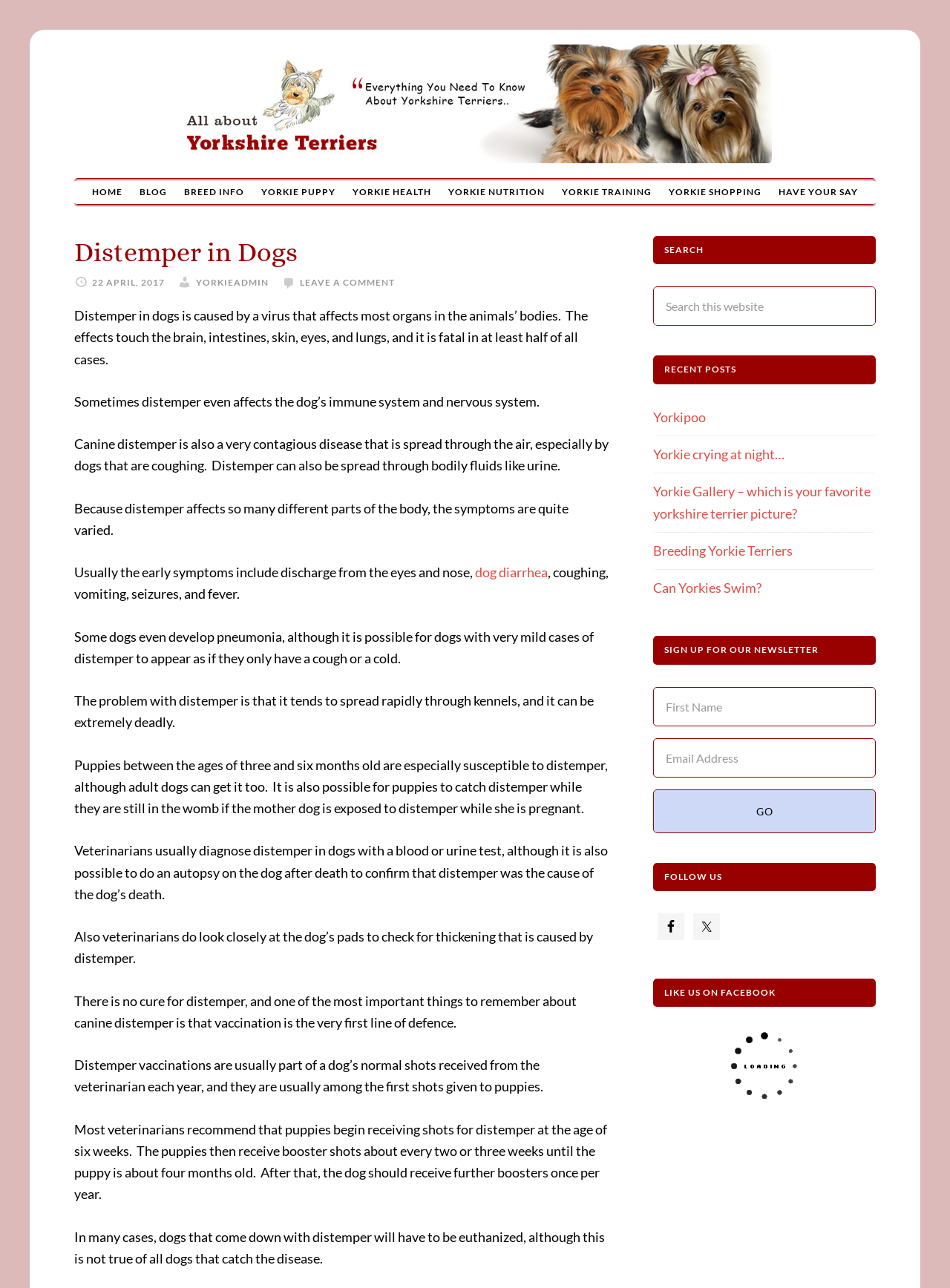Please determine the heading text of this webpage.

Distemper in Dogs